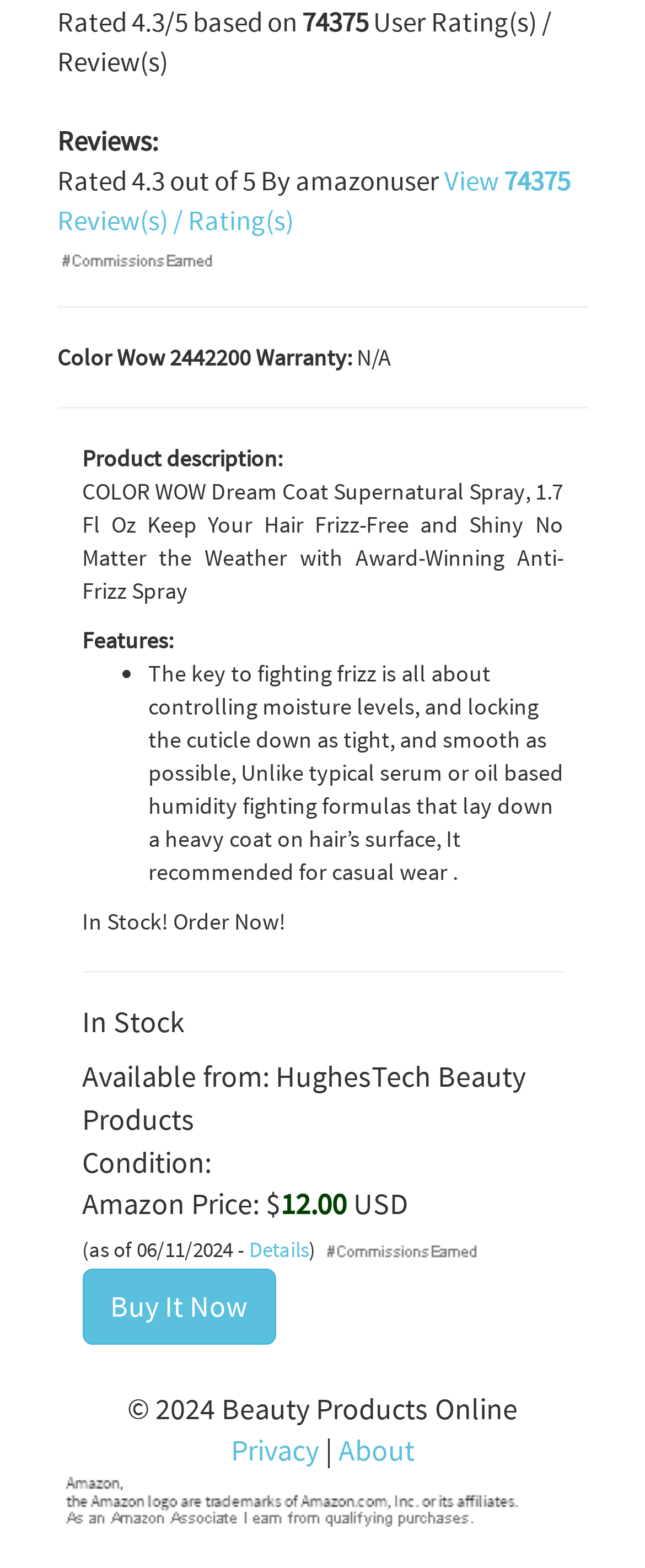What is the price of this product on Amazon?
Using the visual information from the image, give a one-word or short-phrase answer.

$12.00